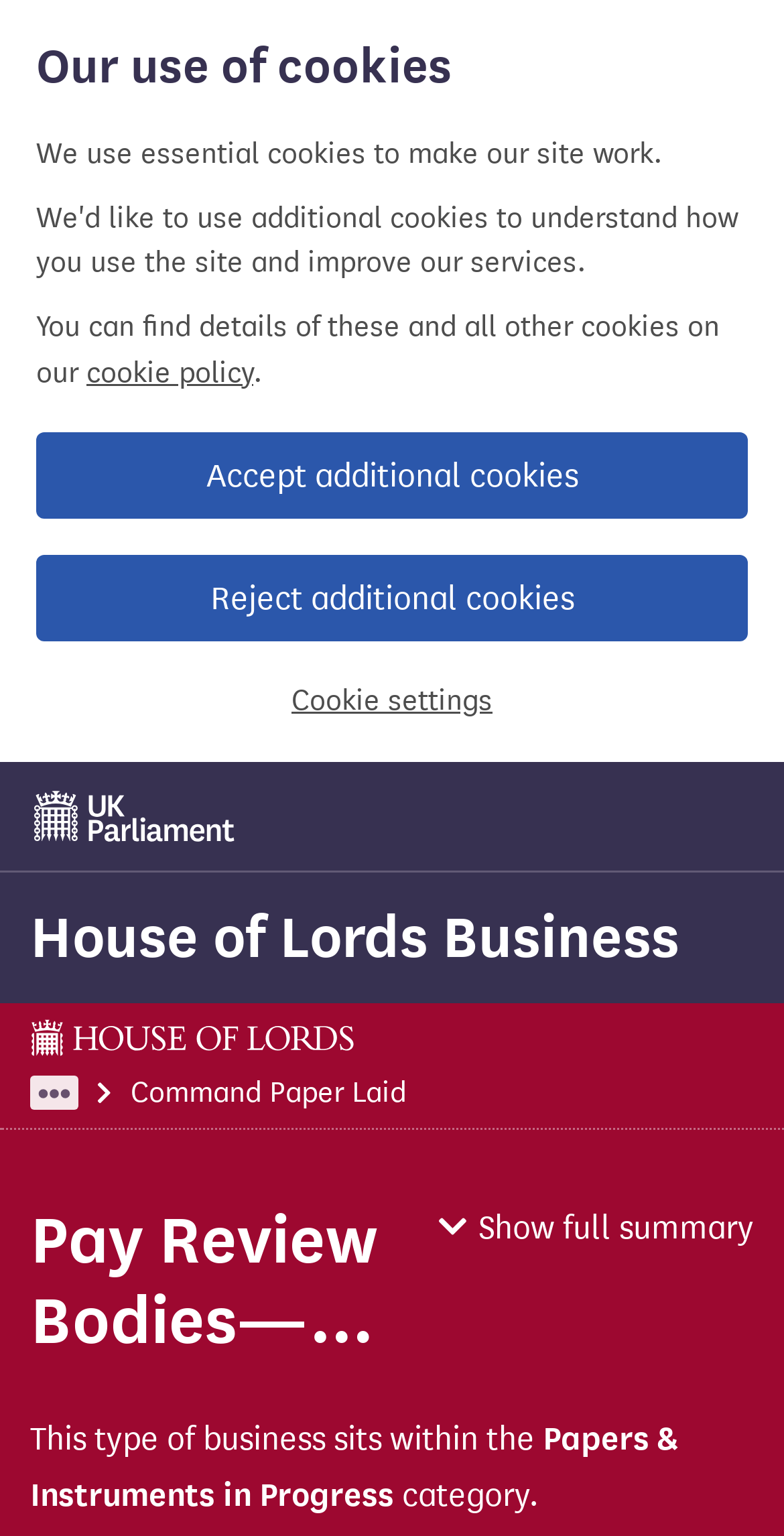Please respond to the question with a concise word or phrase:
What is the UK Parliament section?

House of Lords Business